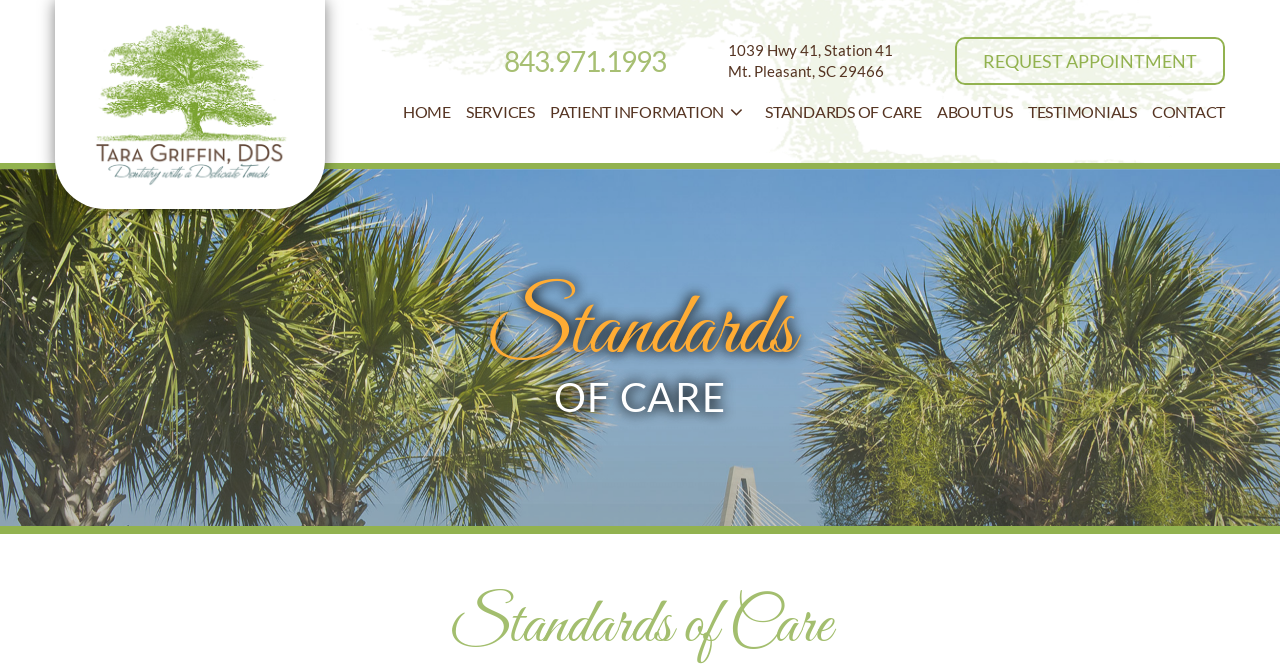Please extract and provide the main headline of the webpage.

Standards
OF CARE